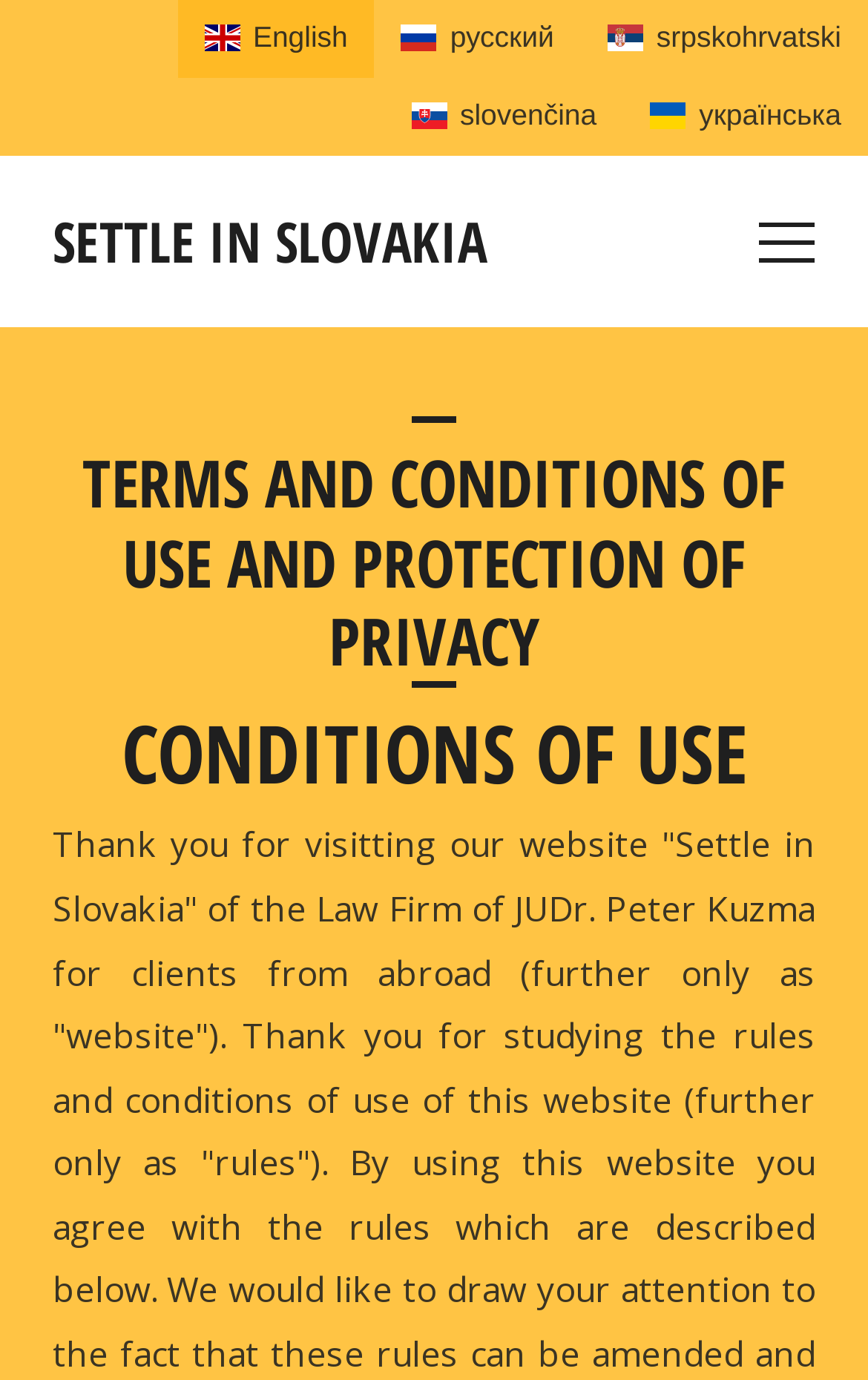Detail the various sections and features present on the webpage.

The webpage is about the Law Office of JUDr. Peter Kuzma, providing immigration and legal services in Slovakia, with a focus on Košice and Prešov. 

At the top of the page, there are four language options: English, русский, srpskohrvatski, and slovenčina, aligned horizontally from left to right, with украинська slightly below the first four options. 

Below the language options, a prominent heading "SETTLE IN SLOVAKIA" is displayed, with a link to the same title right below it. 

To the right of the language options, a "Menu" button is located. 

Further down the page, there are two headings: "TERMS AND CONDITIONS OF USE AND PROTECTION OF PRIVACY" and "CONDITIONS OF USE", both spanning the width of the page.